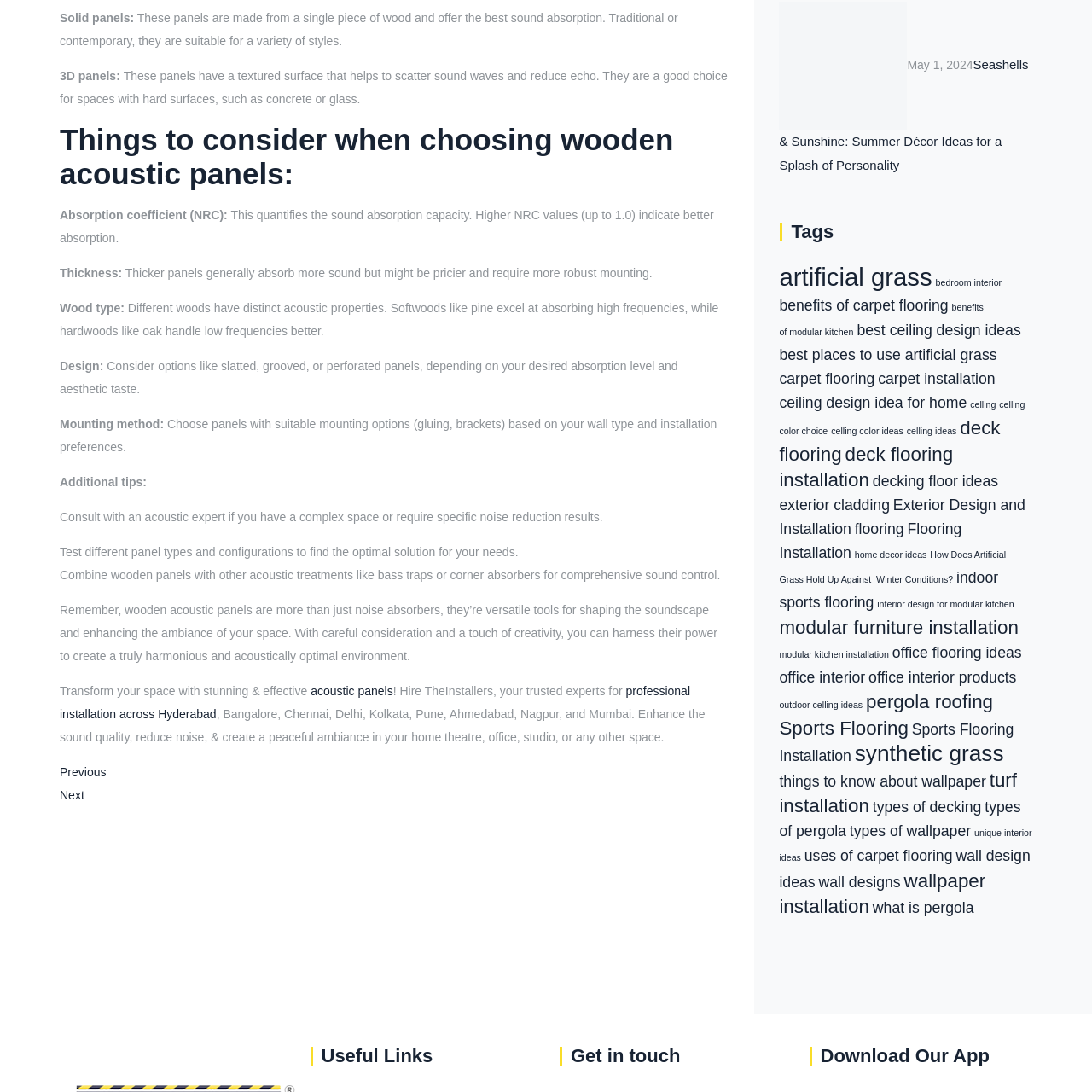Bounding box coordinates must be specified in the format (top-left x, top-left y, bottom-right x, bottom-right y). All values should be floating point numbers between 0 and 1. What are the bounding box coordinates of the UI element described as: modular kitchen installation

[0.714, 0.595, 0.814, 0.604]